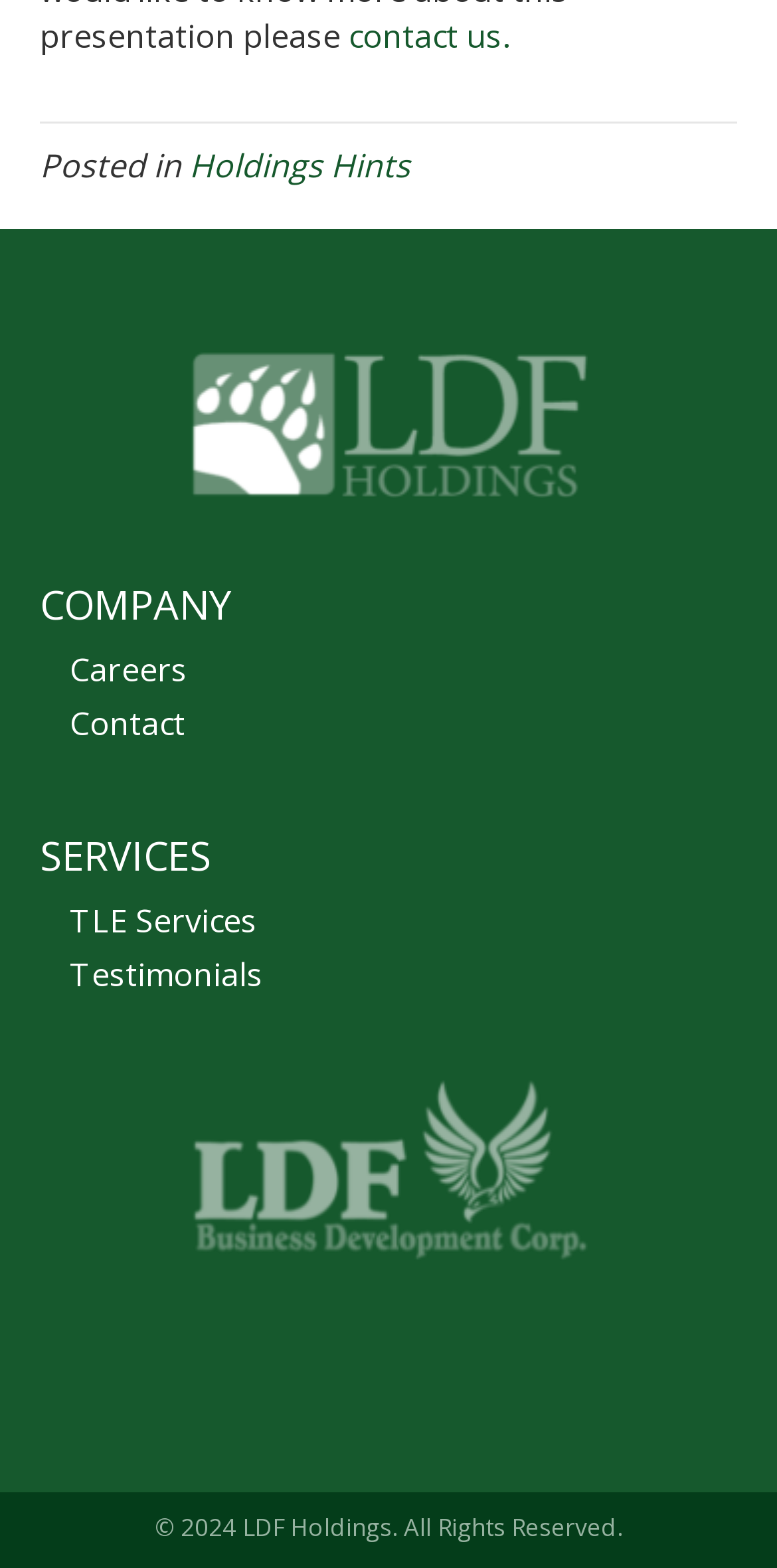What are the services provided?
Refer to the image and provide a thorough answer to the question.

The services provided can be found in the link 'TLE Services' with bounding box coordinates [0.051, 0.57, 0.949, 0.603] which is under the heading 'SERVICES' with bounding box coordinates [0.051, 0.528, 0.949, 0.564].